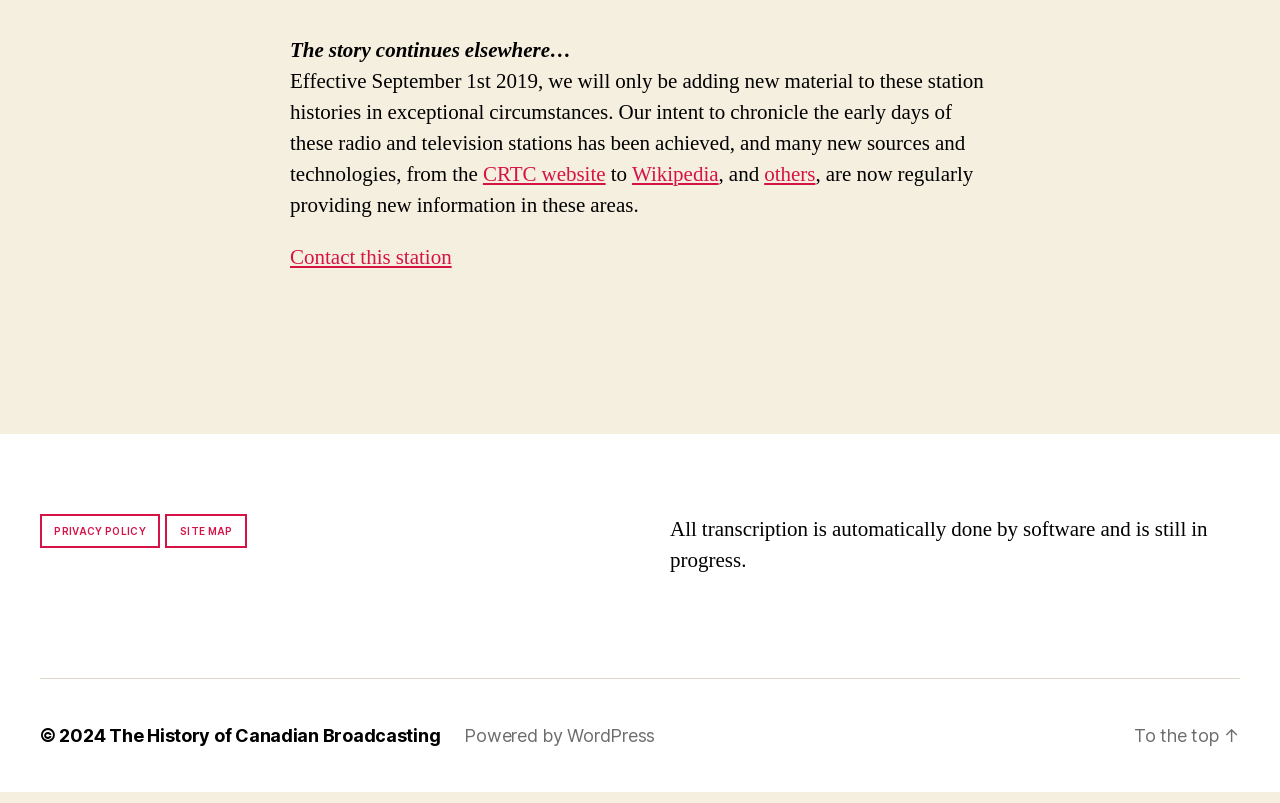Predict the bounding box for the UI component with the following description: "Powered by WordPress".

[0.363, 0.916, 0.512, 0.942]